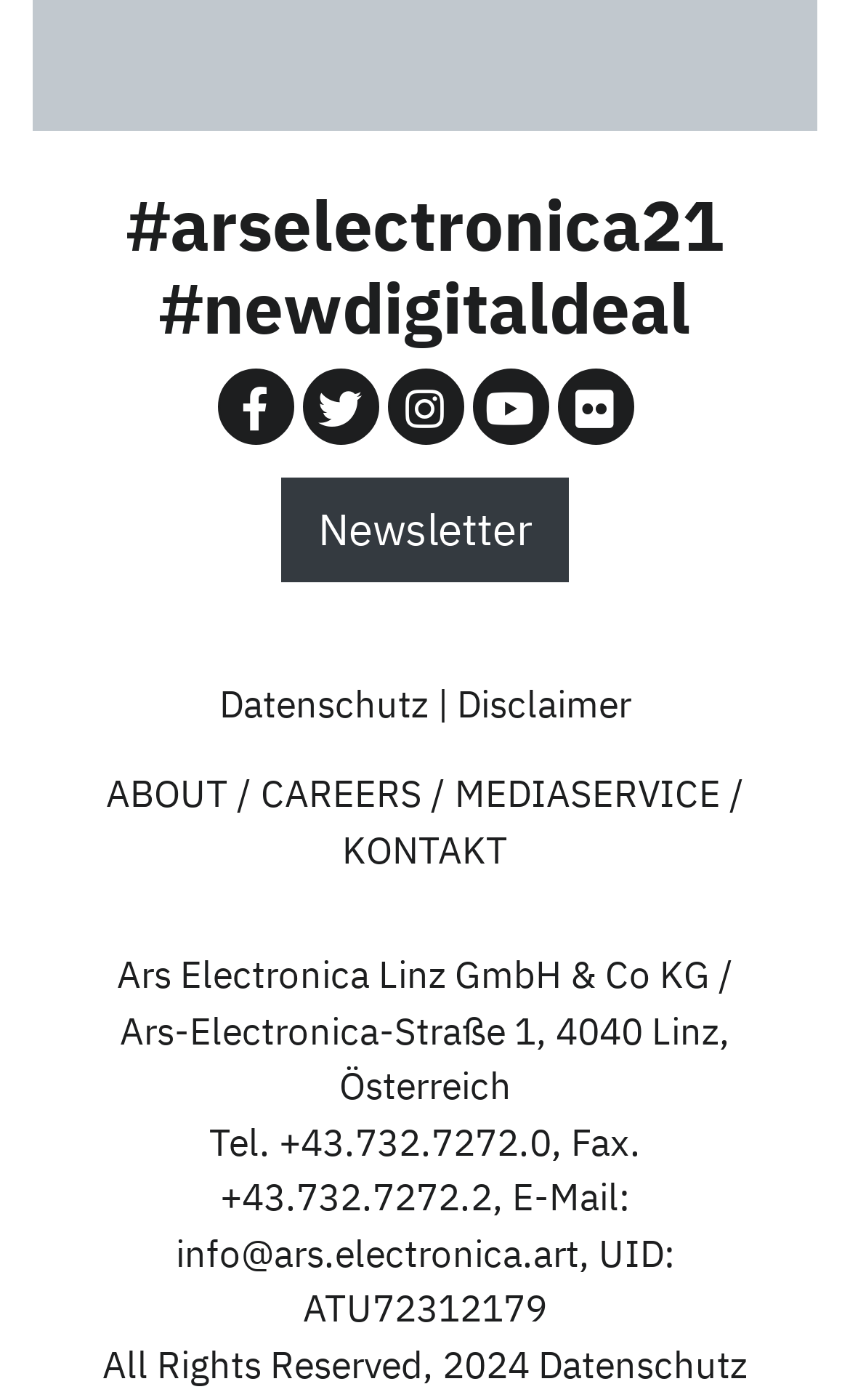Provide a brief response in the form of a single word or phrase:
What is the company's email address?

info@ars.electronica.art